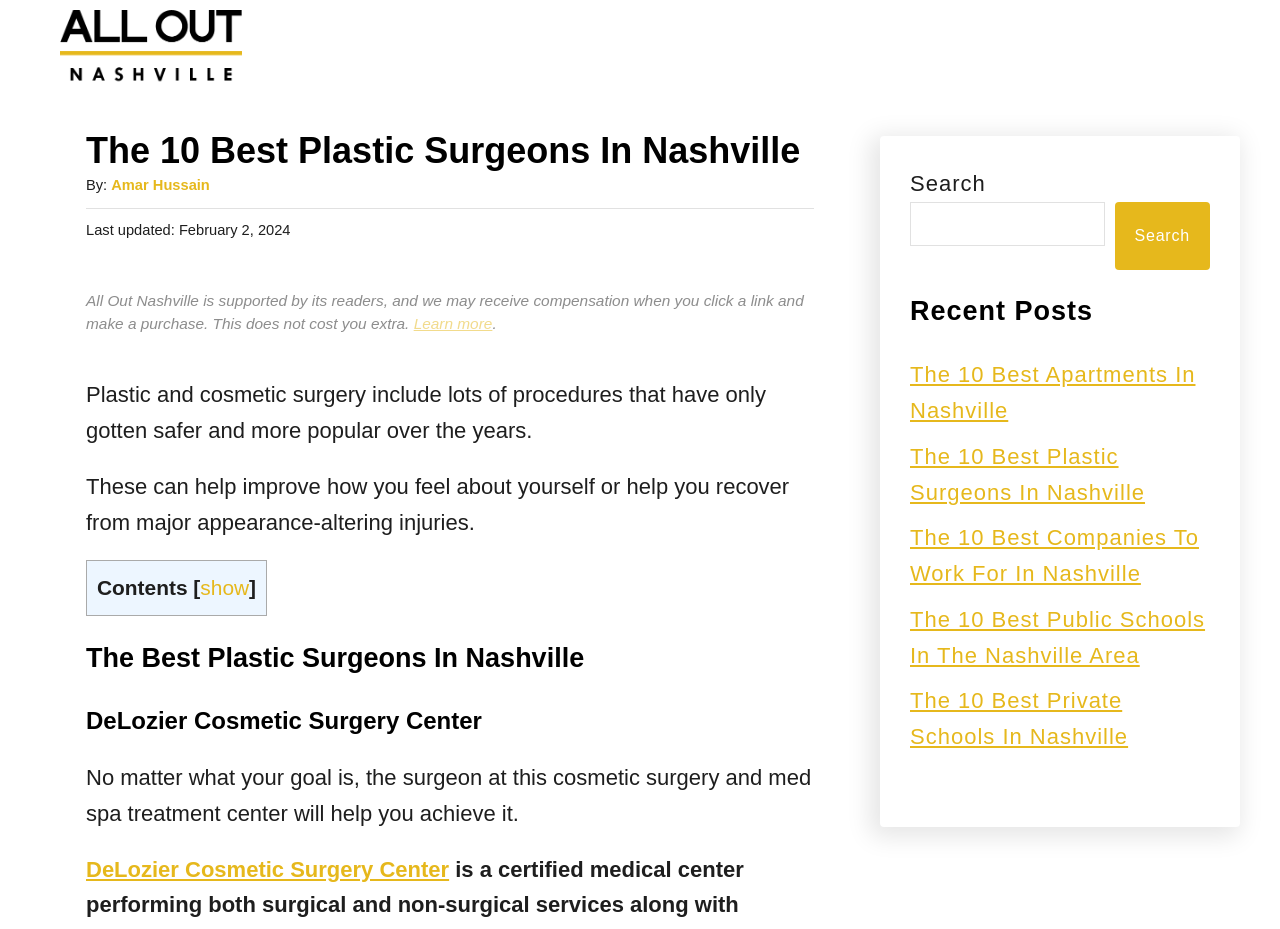What is the topic of the webpage?
Please provide a single word or phrase based on the screenshot.

Plastic surgeons in Nashville